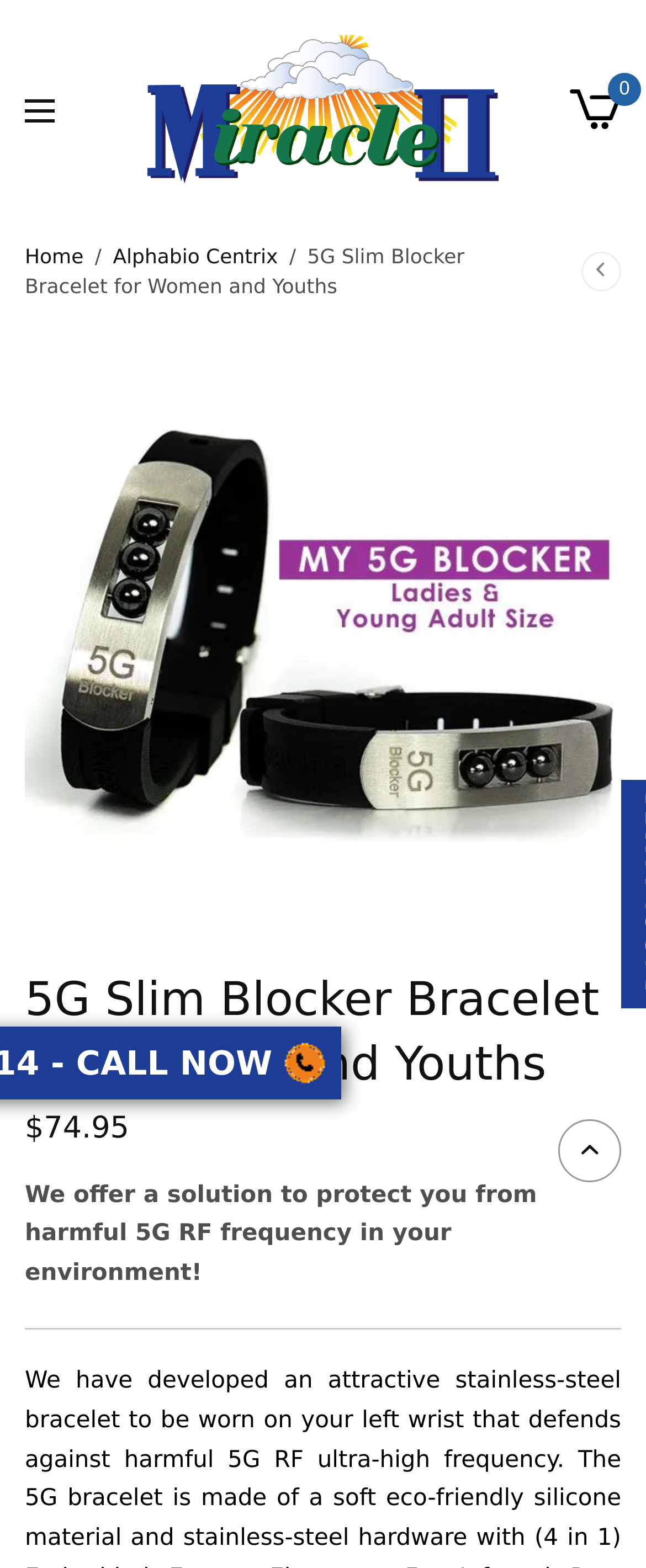Provide a brief response in the form of a single word or phrase:
What is the price of the product?

$74.95